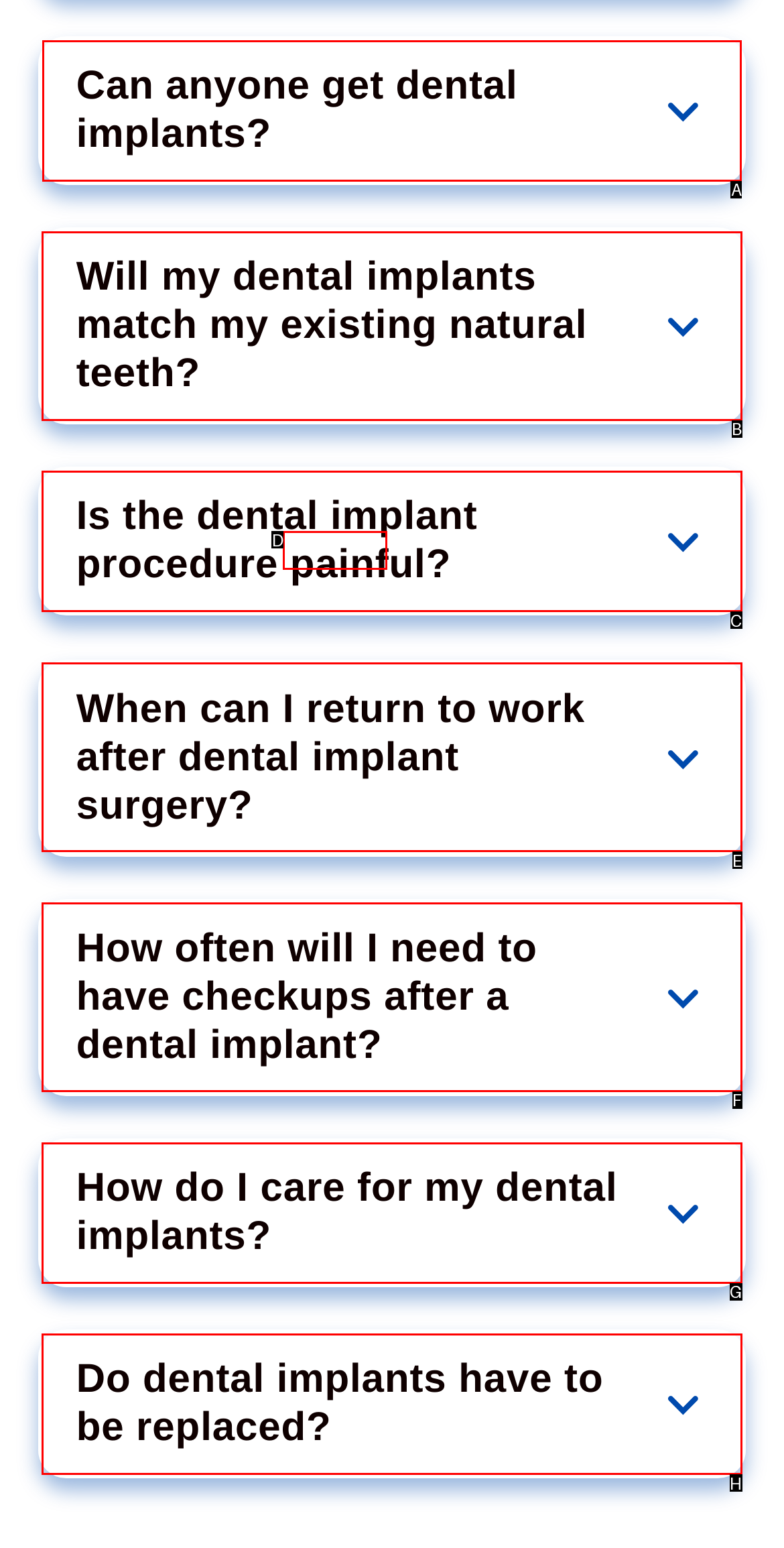Select the letter of the UI element you need to click to complete this task: Click the 'Can anyone get dental implants?' button.

A